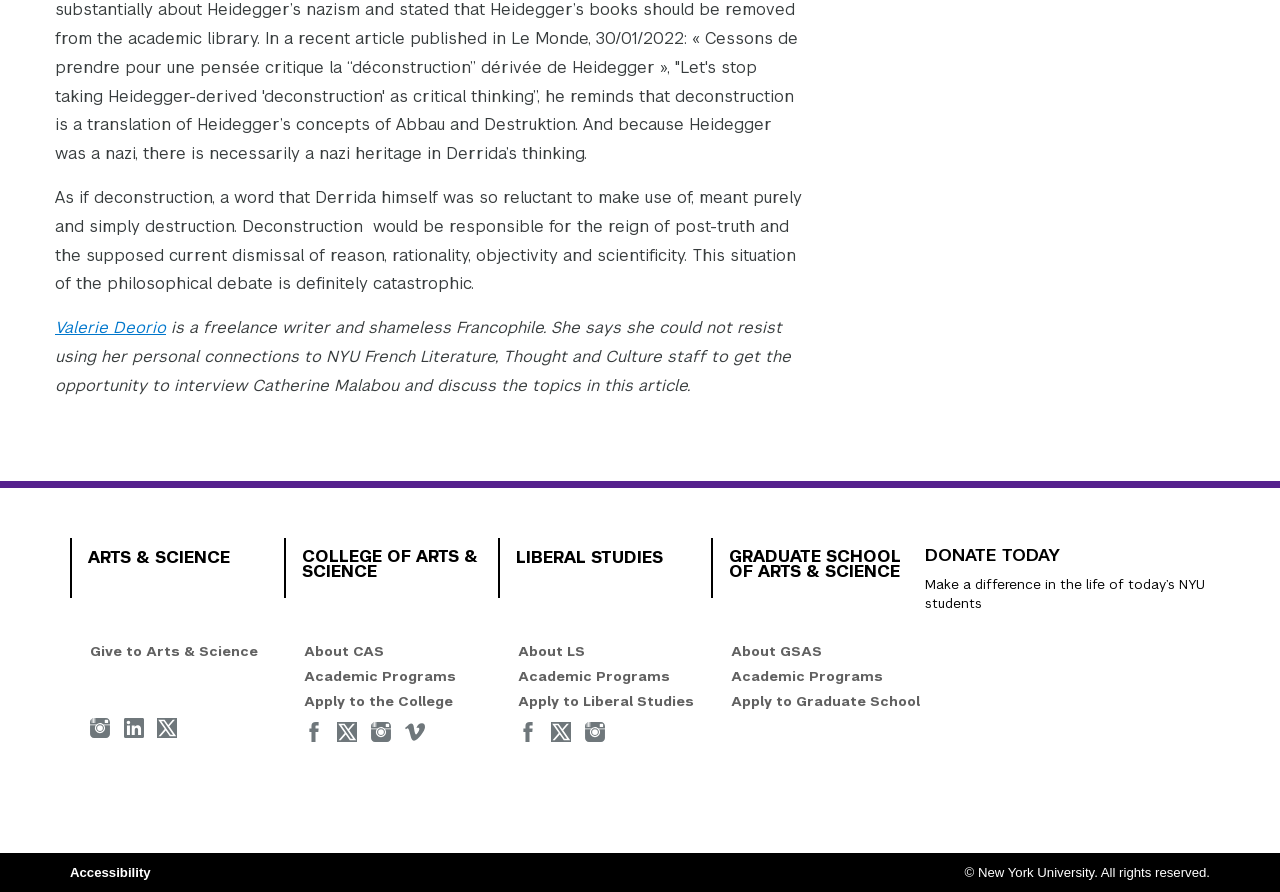What is the purpose of the 'DONATE TODAY' section?
Please give a detailed and elaborate answer to the question based on the image.

The purpose of the 'DONATE TODAY' section is to make a difference in the life of today’s NYU students, which is mentioned in the heading 'Make a difference in the life of today’s NYU students'.